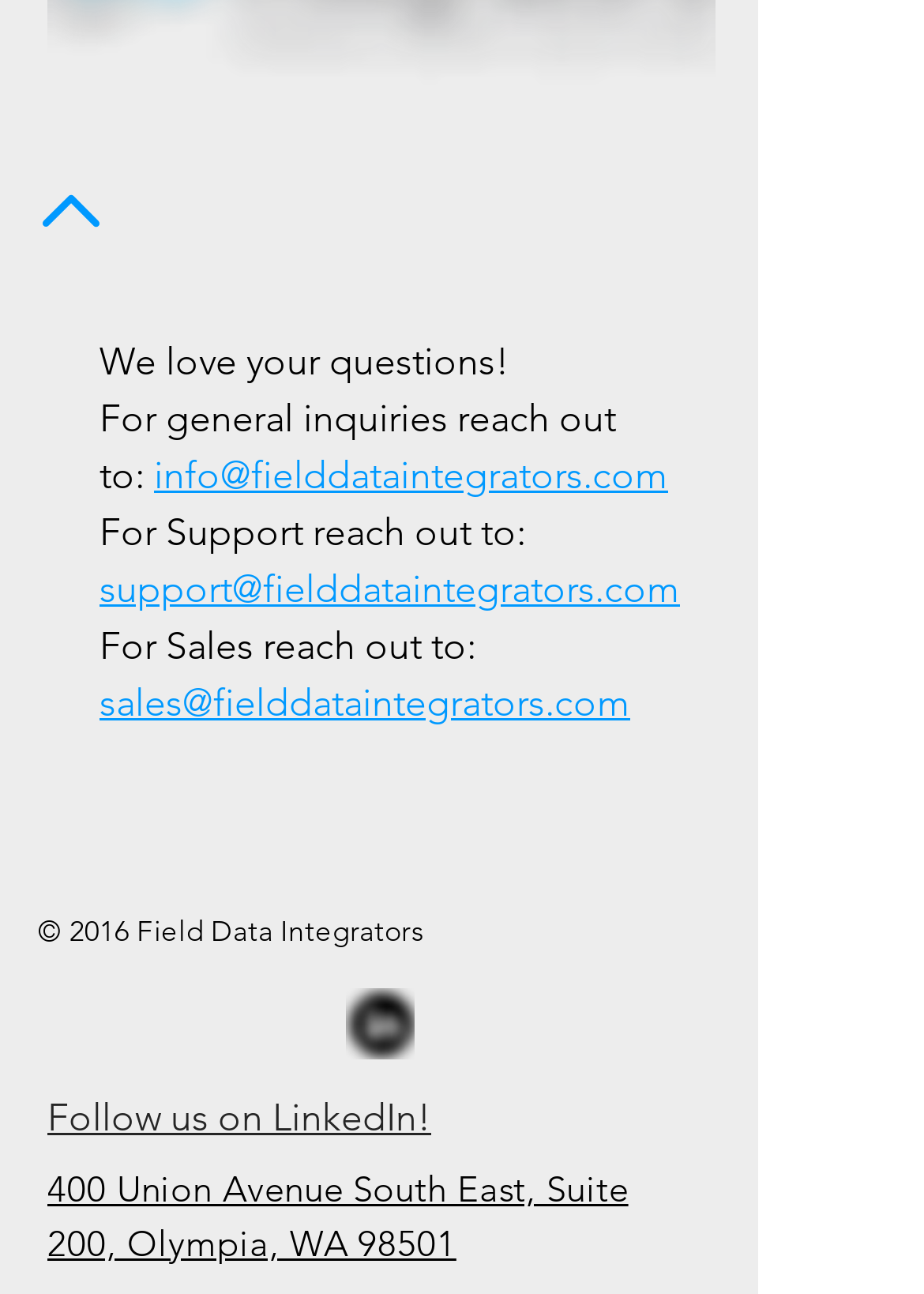Answer this question in one word or a short phrase: How many email addresses are provided for contact?

3